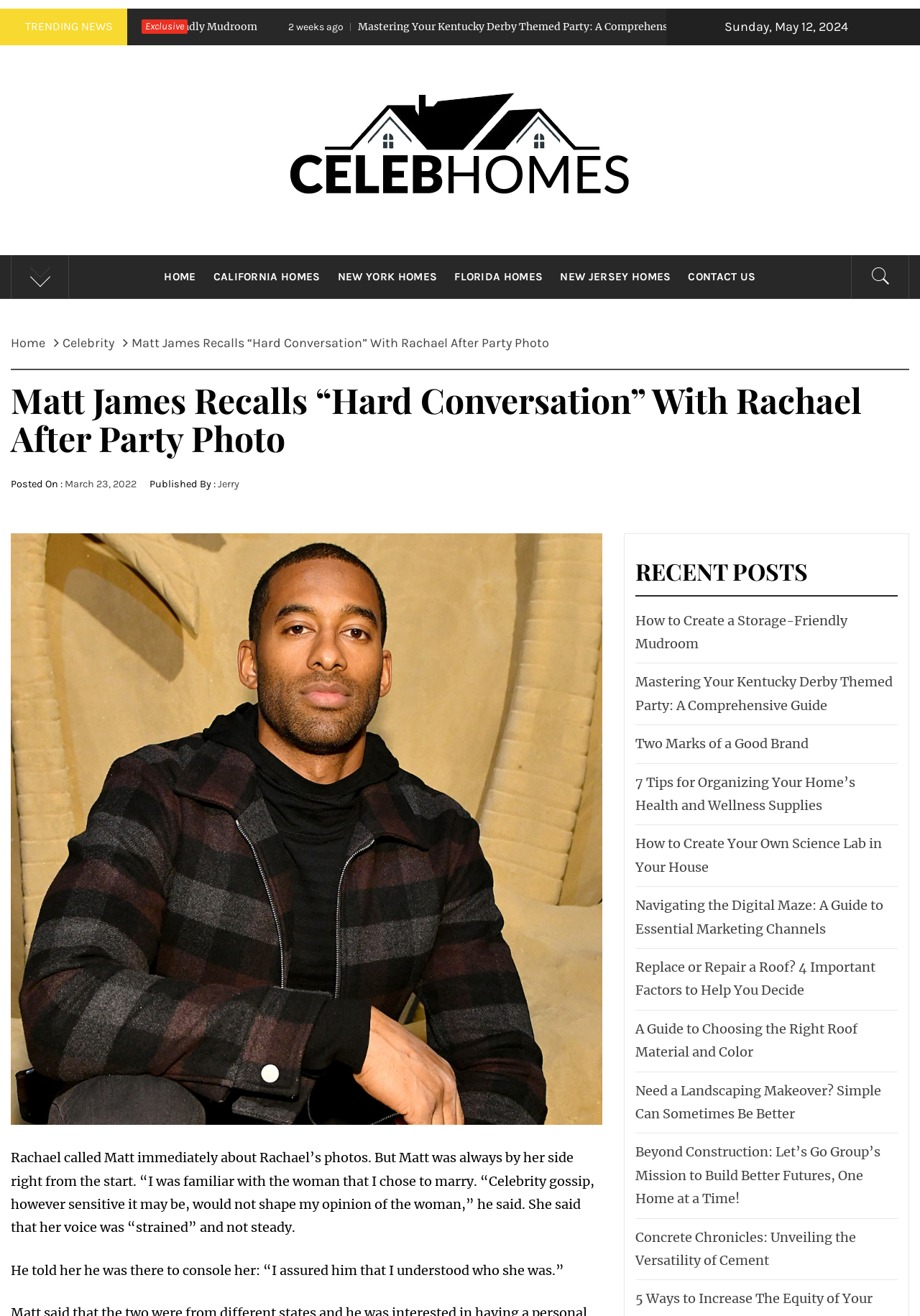Can you identify the bounding box coordinates of the clickable region needed to carry out this instruction: 'Read the article about Matt James Recalls 'Hard Conversation' With Rachael After Party Photo'? The coordinates should be four float numbers within the range of 0 to 1, stated as [left, top, right, bottom].

[0.012, 0.29, 0.988, 0.347]